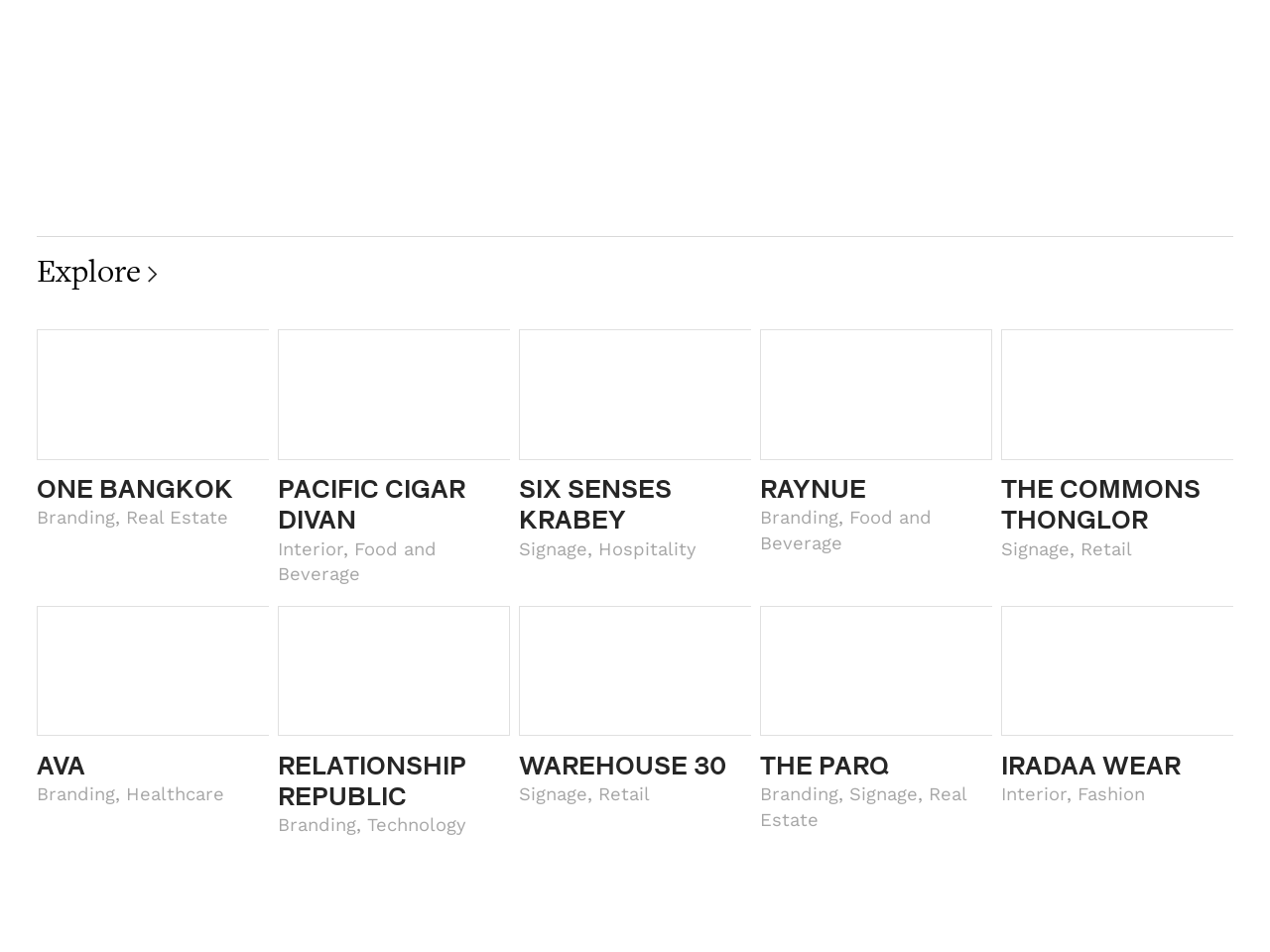What is the theme of the image associated with SIX SENSES KRABEY?
Examine the screenshot and reply with a single word or phrase.

Hospitality